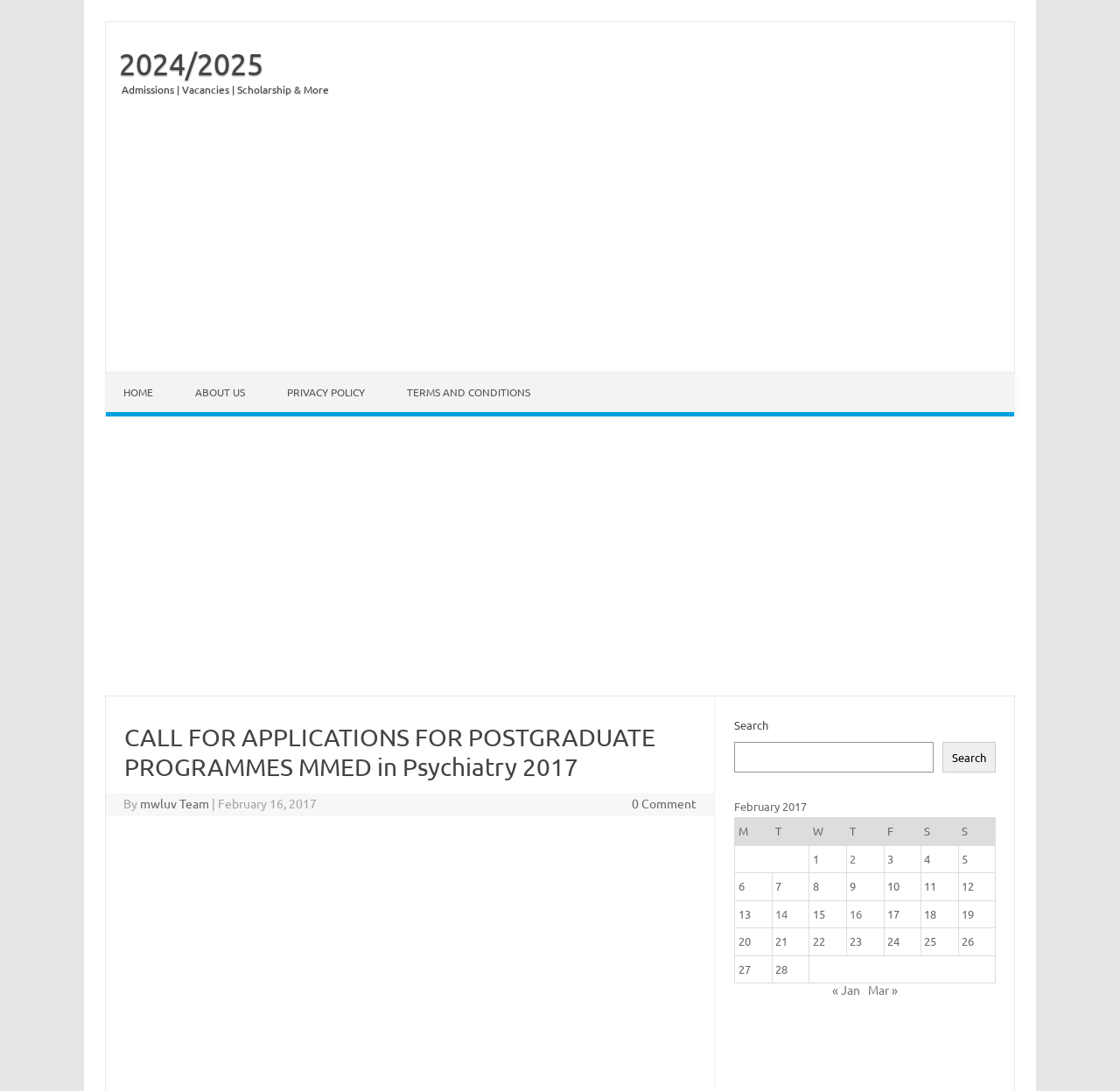Find the bounding box coordinates of the element you need to click on to perform this action: 'Book online'. The coordinates should be represented by four float values between 0 and 1, in the format [left, top, right, bottom].

None